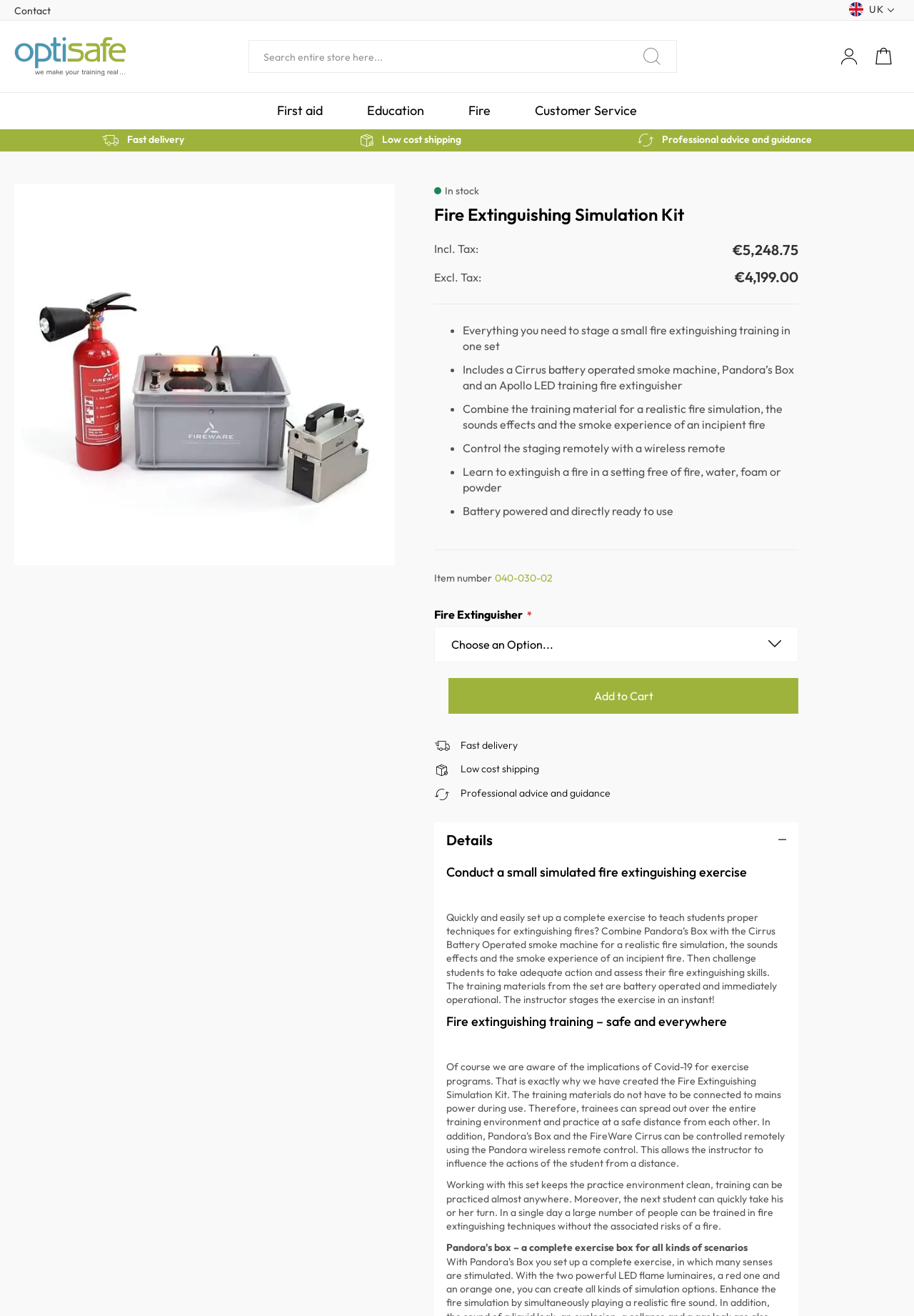Provide a brief response using a word or short phrase to this question:
What is the item number of the Fire Extinguishing Simulation Kit?

040-030-02